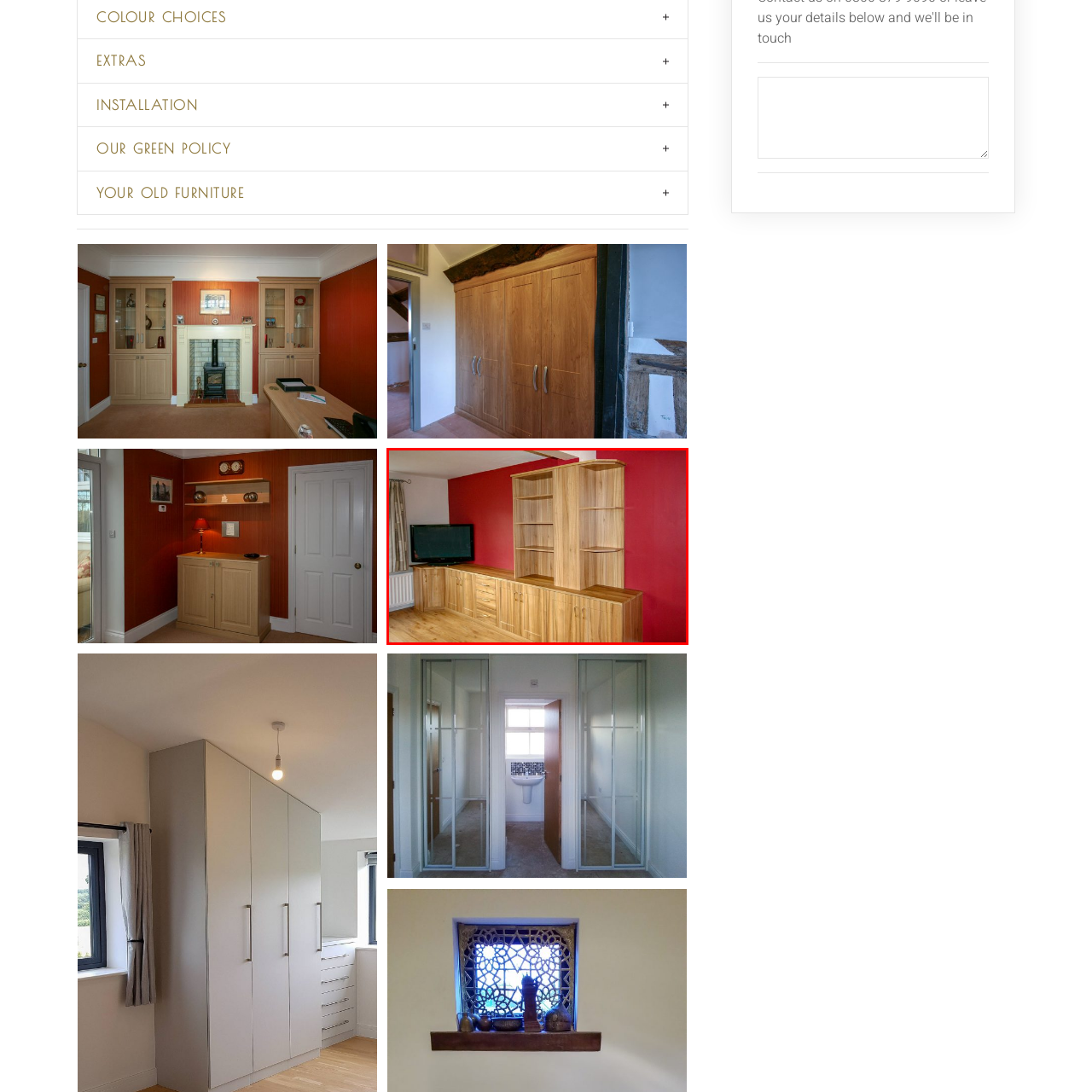Elaborate on the details of the image that is highlighted by the red boundary.

This image showcases a beautifully crafted wooden furniture setup featuring a stylish combination of a low cabinetry unit and a tall bookshelf, all set against a vibrant red wall. The cabinetry, characterized by its light oak finish, offers both aesthetic appeal and practicality with multiple drawers and cabinets for storage. Above, the open shelving of the unit allows for the display of decorative items or books, complementing the modern aesthetic. A flat-screen television is positioned on the cabinetry, enhancing the room's functionality as a media center. The warm tones of the wood harmonize with the bold red backdrop, creating an inviting atmosphere perfect for a living space or entertainment area.